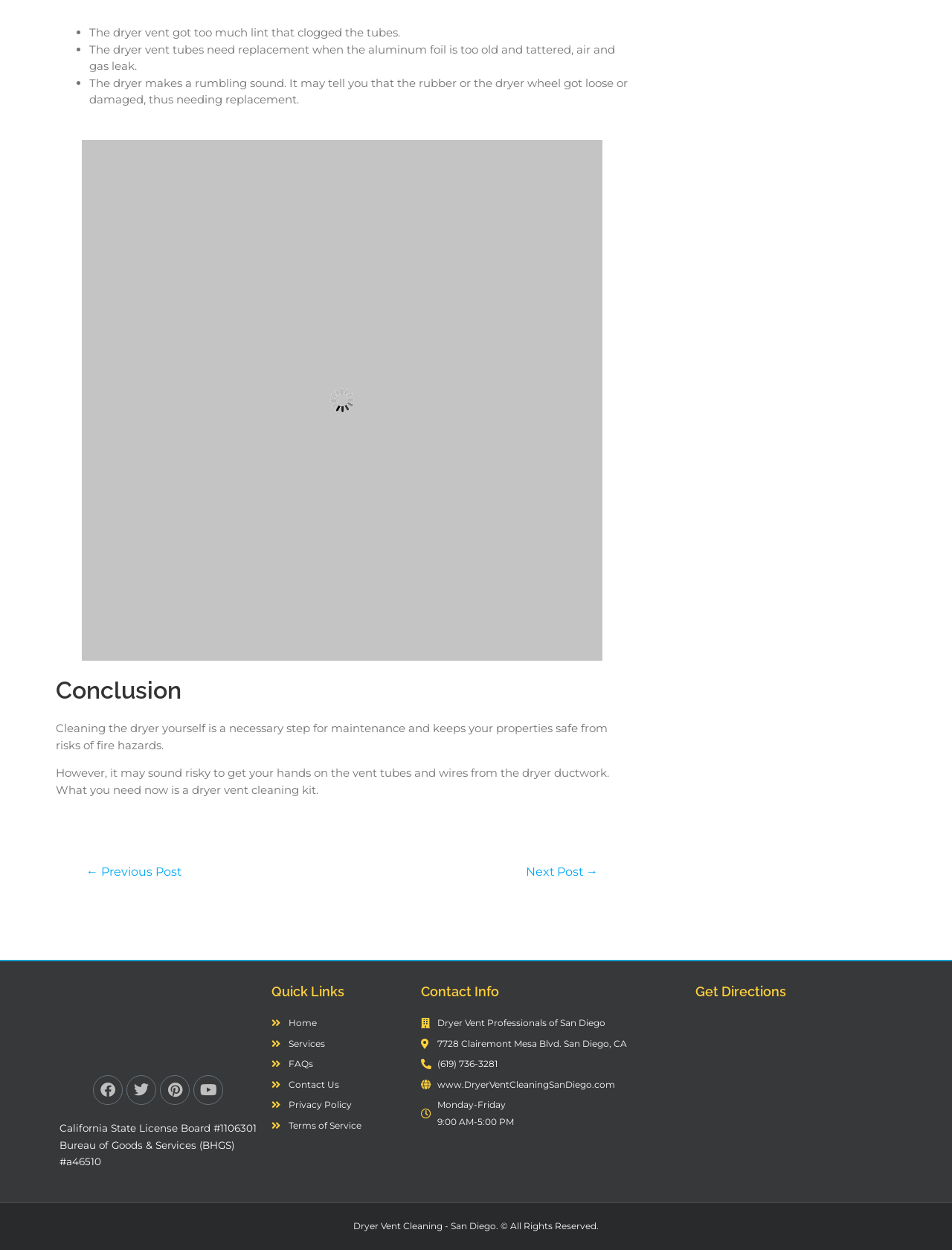Give a one-word or one-phrase response to the question:
What is the name of the company mentioned on the webpage?

Dryer Vent Professionals of San Diego